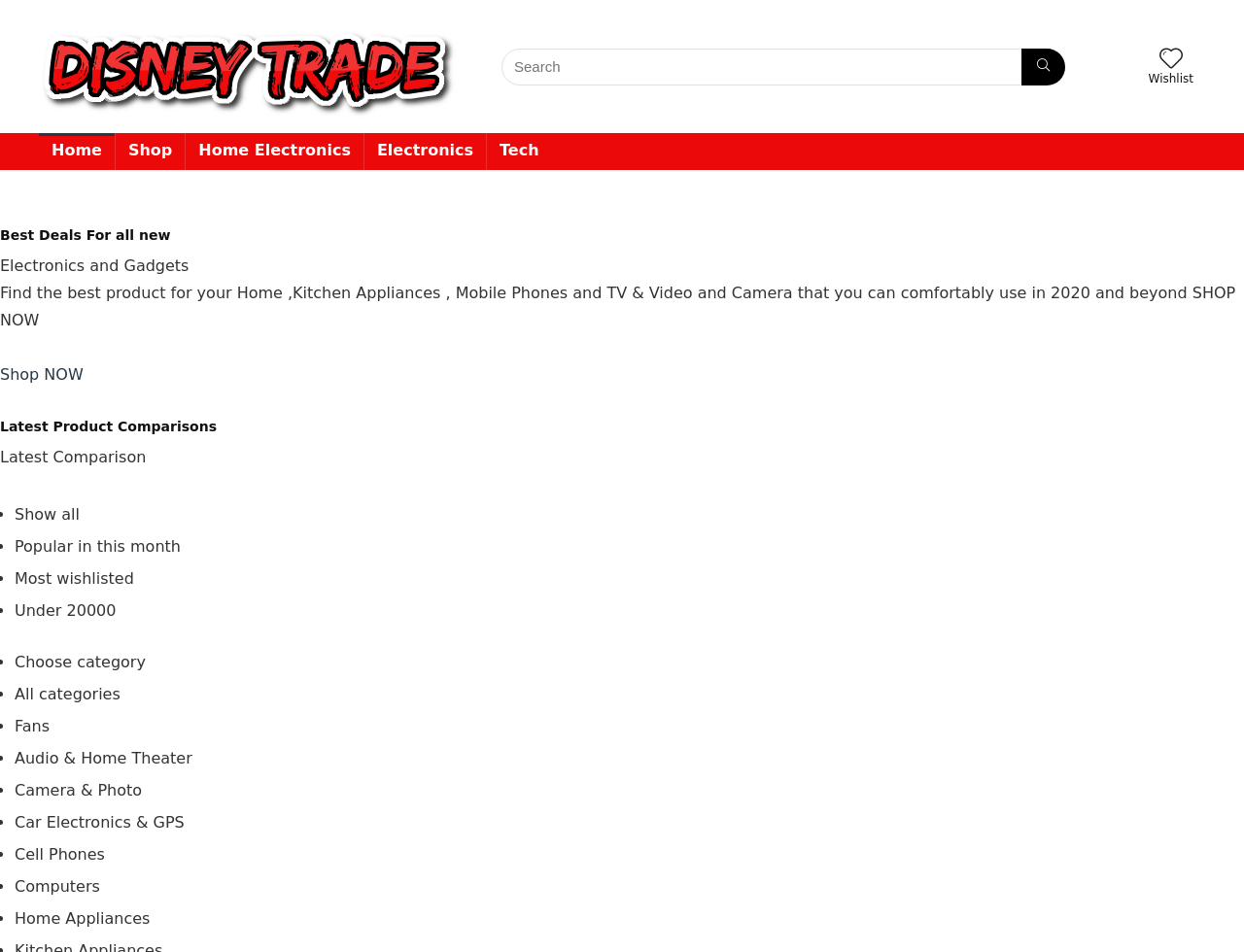Generate a comprehensive description of the webpage content.

The webpage is an online shop called Disney Trade, with a prominent logo at the top left corner. Below the logo, there is a search bar with a textbox and a search button, allowing users to search for products. To the right of the search bar, there is a wishlist icon and a text "Wishlist".

The top navigation menu consists of several links, including "Home", "Shop", "Home Electronics", "Electronics", and "Tech", which are aligned horizontally.

Below the navigation menu, there is a heading that reads "Best Deals For all new" followed by a paragraph of text that describes the types of products available on the website, including electronics, gadgets, home appliances, and more. There is a "Shop NOW" button below the paragraph.

Further down the page, there is another heading that reads "Latest Product Comparisons" followed by a list of categories, including "Latest Comparison", "Popular in this month", "Most wishlisted", "Under 20000", and more. Each category has a brief description and is aligned vertically.

The webpage has a total of 7 links, 2 images, 1 search bar, 1 textbox, 1 button, and 14 static text elements. The layout is organized, with clear headings and concise text, making it easy to navigate and find products.